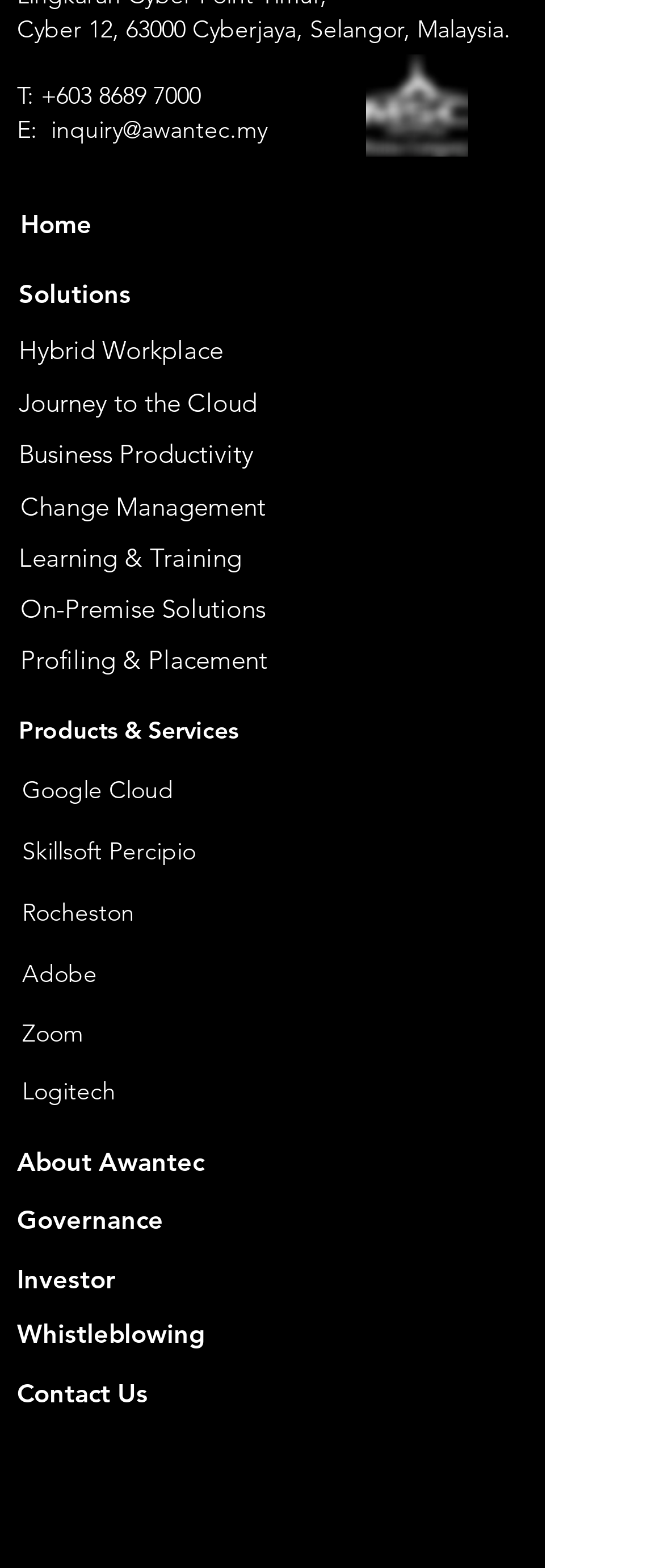Provide a one-word or brief phrase answer to the question:
What is the email address of Awantec for inquiries?

inquiry@awantec.my